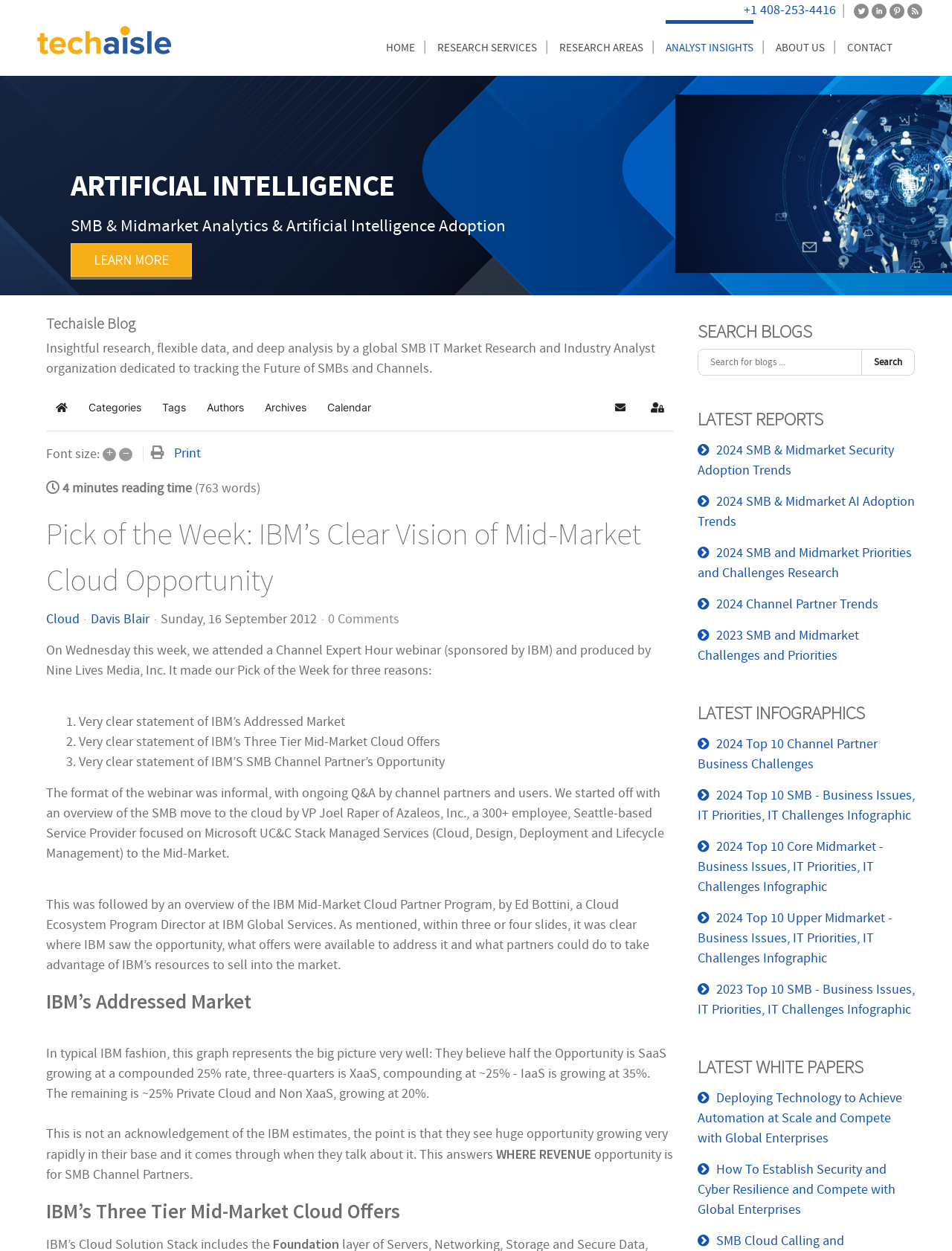How many reasons made the webinar the Pick of the Week?
Can you provide an in-depth and detailed response to the question?

I found the answer by reading the text in the webpage, specifically the sentence 'It made our Pick of the Week for three reasons:' which mentions the number of reasons.